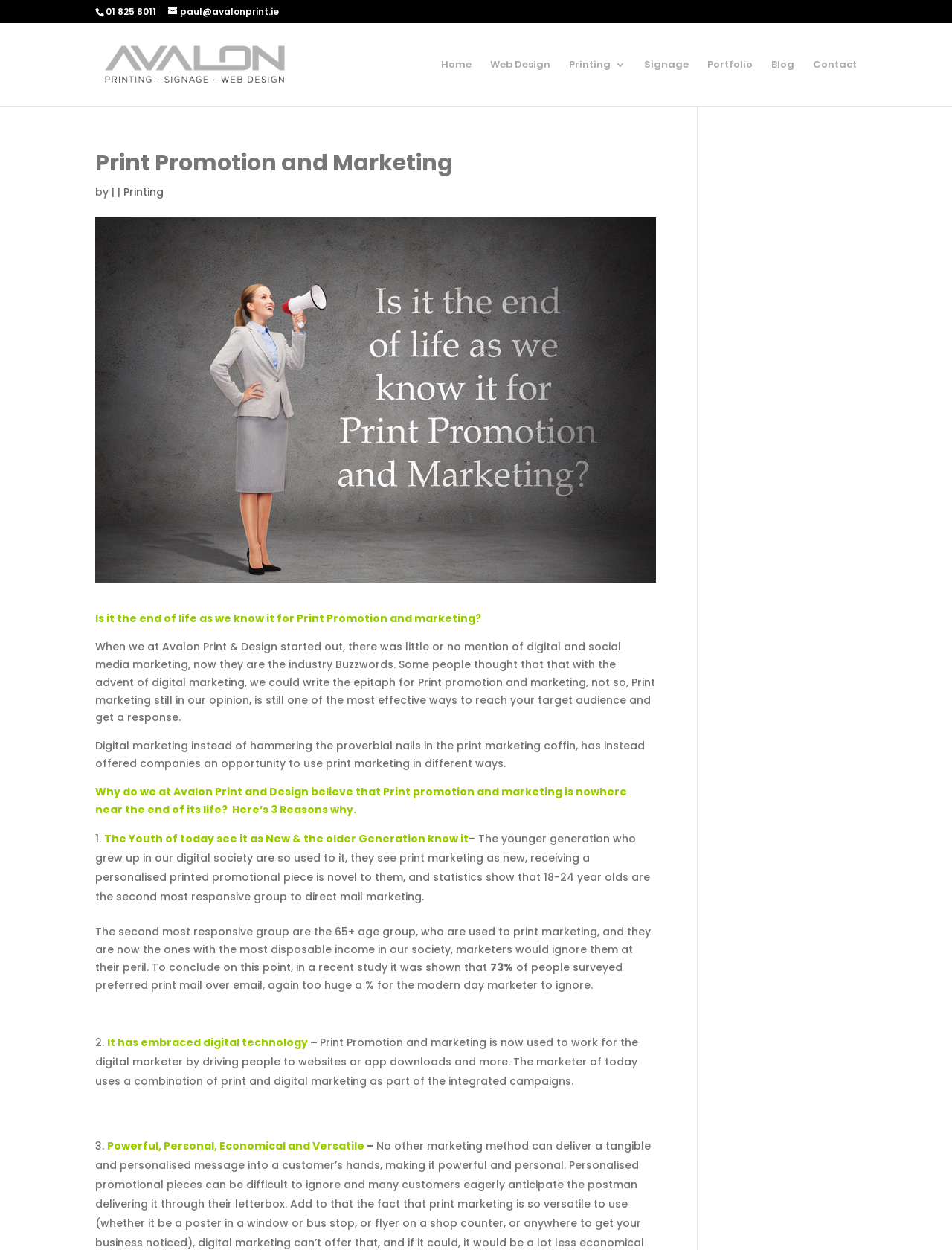Locate the bounding box coordinates of the clickable part needed for the task: "Call the phone number".

[0.111, 0.004, 0.164, 0.014]